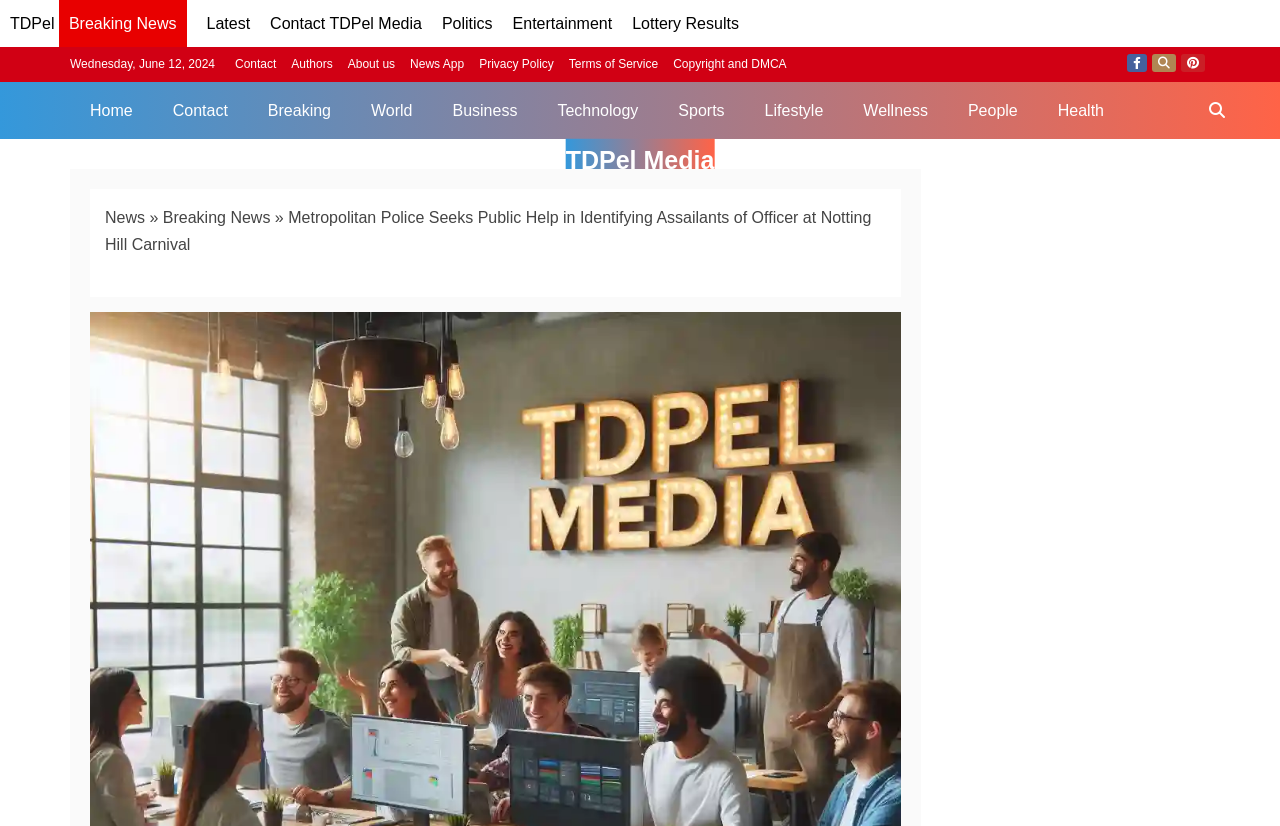What is the category of the news article on the webpage?
Please look at the screenshot and answer in one word or a short phrase.

Breaking News